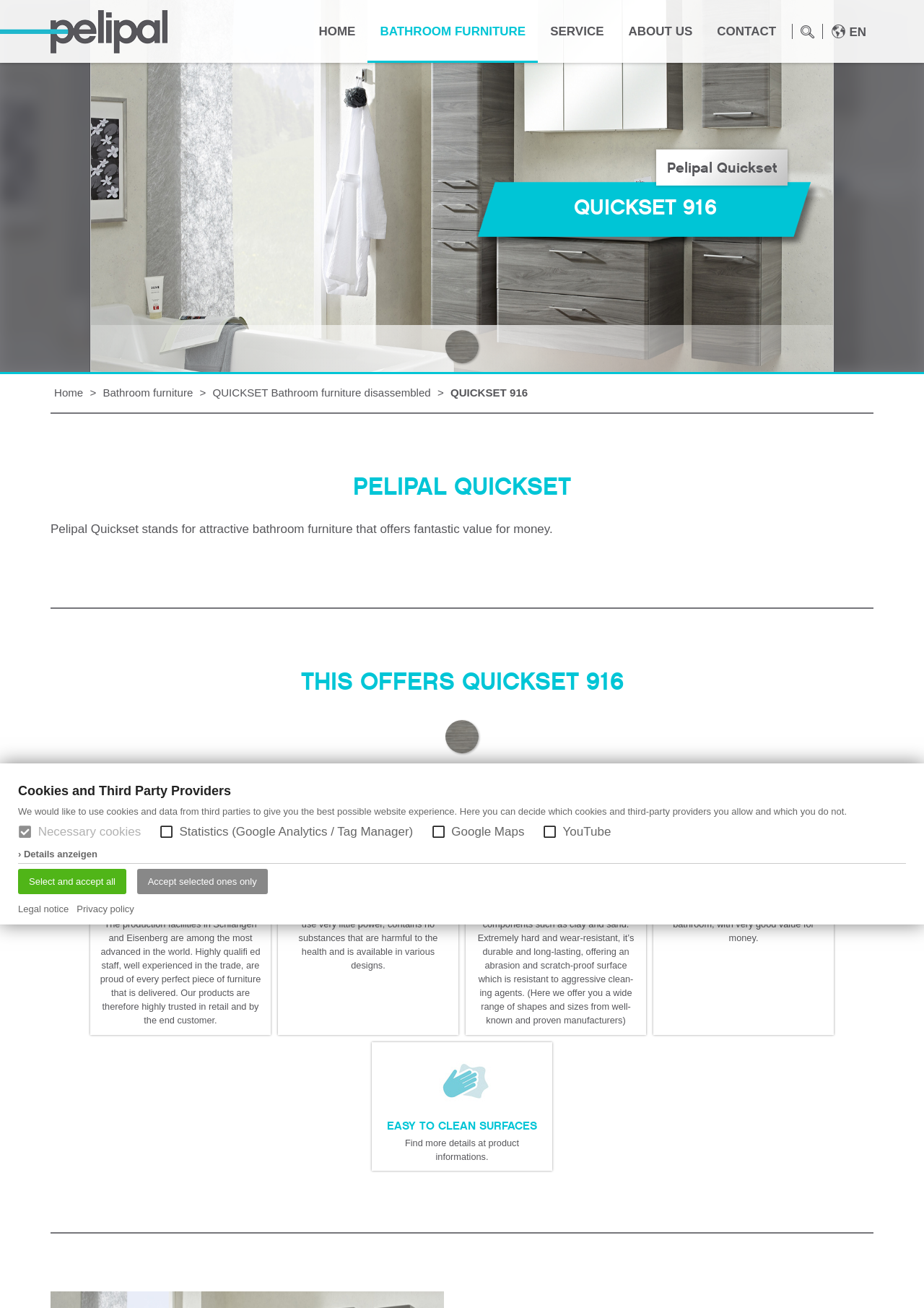What is the benefit of the LED lighting?
Please give a detailed and elaborate explanation in response to the question.

The benefit of the LED lighting can be determined by looking at the section 'LED TECHNOLOGY', which mentions that the LED lighting is eco-friendly, efficient, and durable. It also uses very little power and is available in various designs.